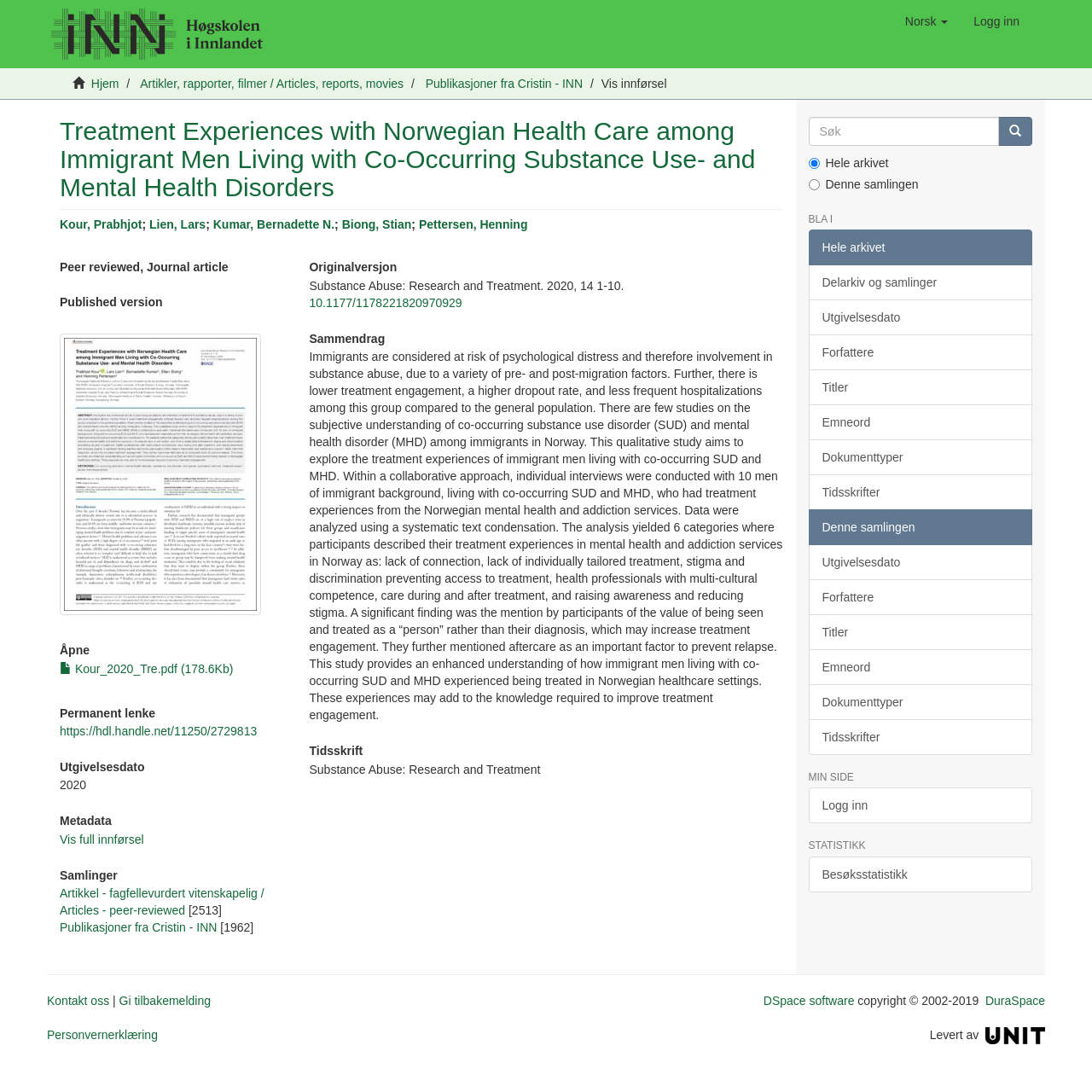What is the language of the 'Norsk' button?
Please provide a detailed answer to the question.

The 'Norsk' button is located at the top right corner of the webpage, and it is likely a language selection button. Since 'Norsk' is the Norwegian word for 'Norwegian', it can be inferred that the language of the button is Norwegian.